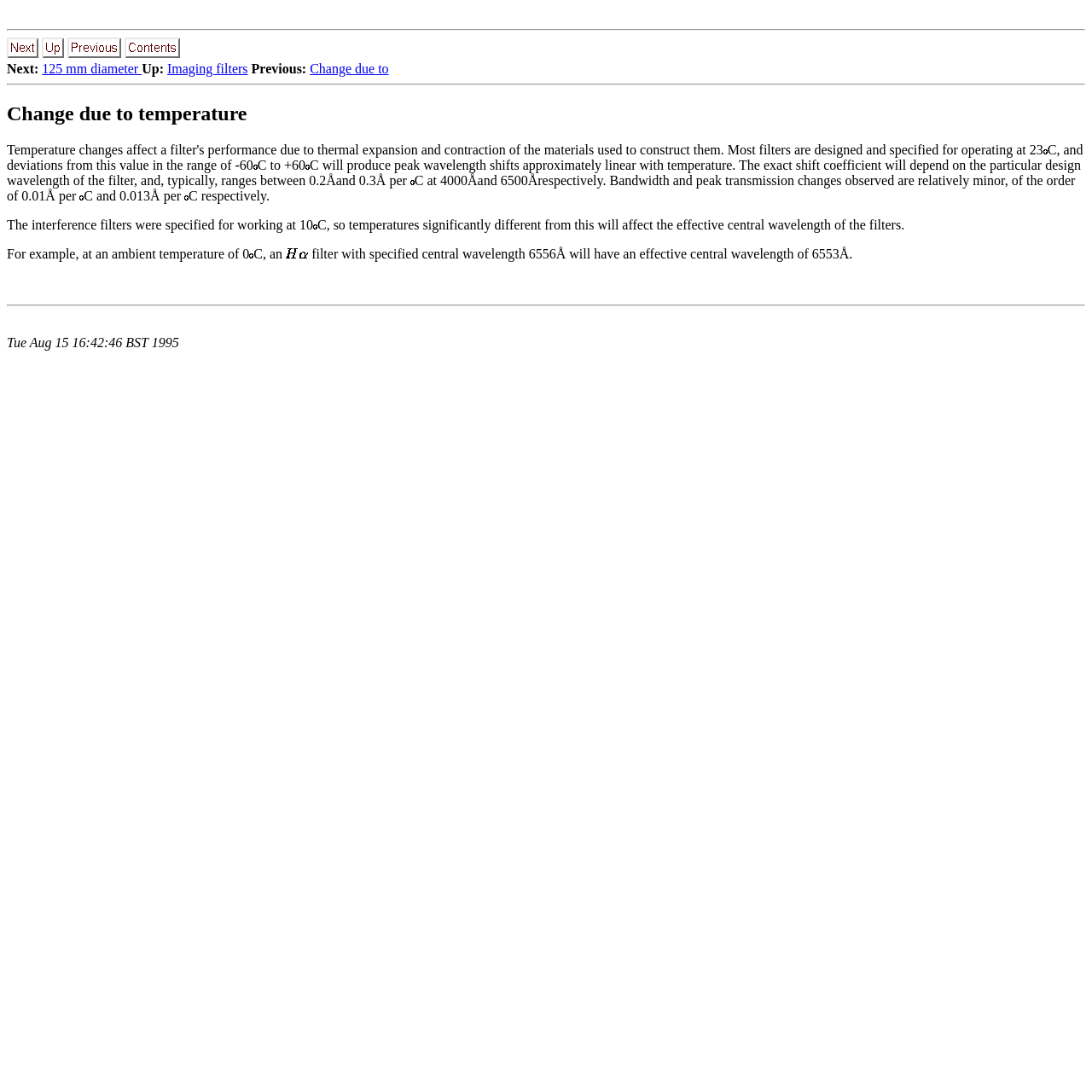What is the typical change in bandwidth per degree Celsius?
Please give a detailed and elaborate explanation in response to the question.

According to the webpage, bandwidth and peak transmission changes observed are relatively minor, of the order of 0.01Å per degree Celsius.